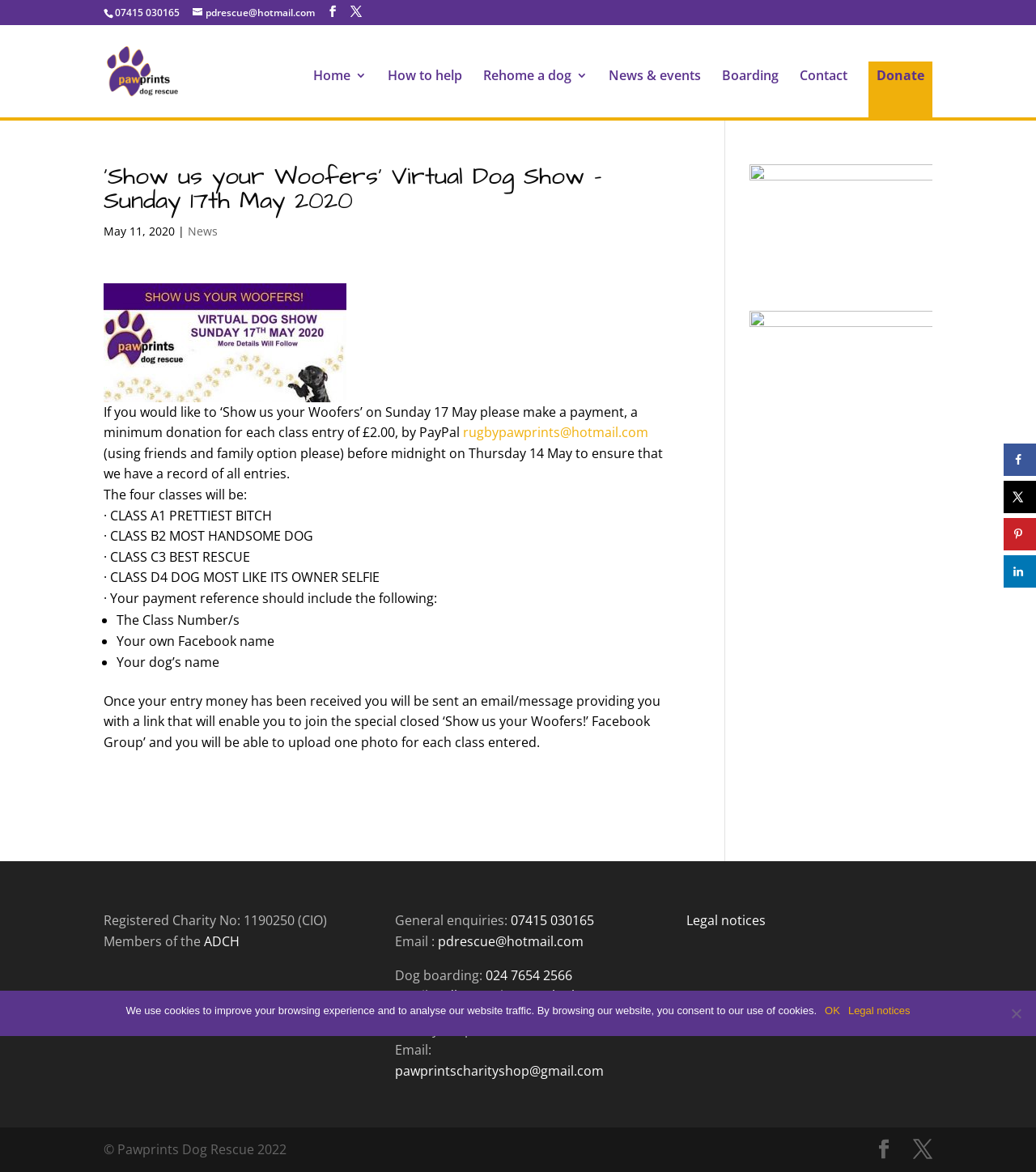Please predict the bounding box coordinates of the element's region where a click is necessary to complete the following instruction: "Click the 'Rehome a dog' link". The coordinates should be represented by four float numbers between 0 and 1, i.e., [left, top, right, bottom].

[0.466, 0.059, 0.567, 0.1]